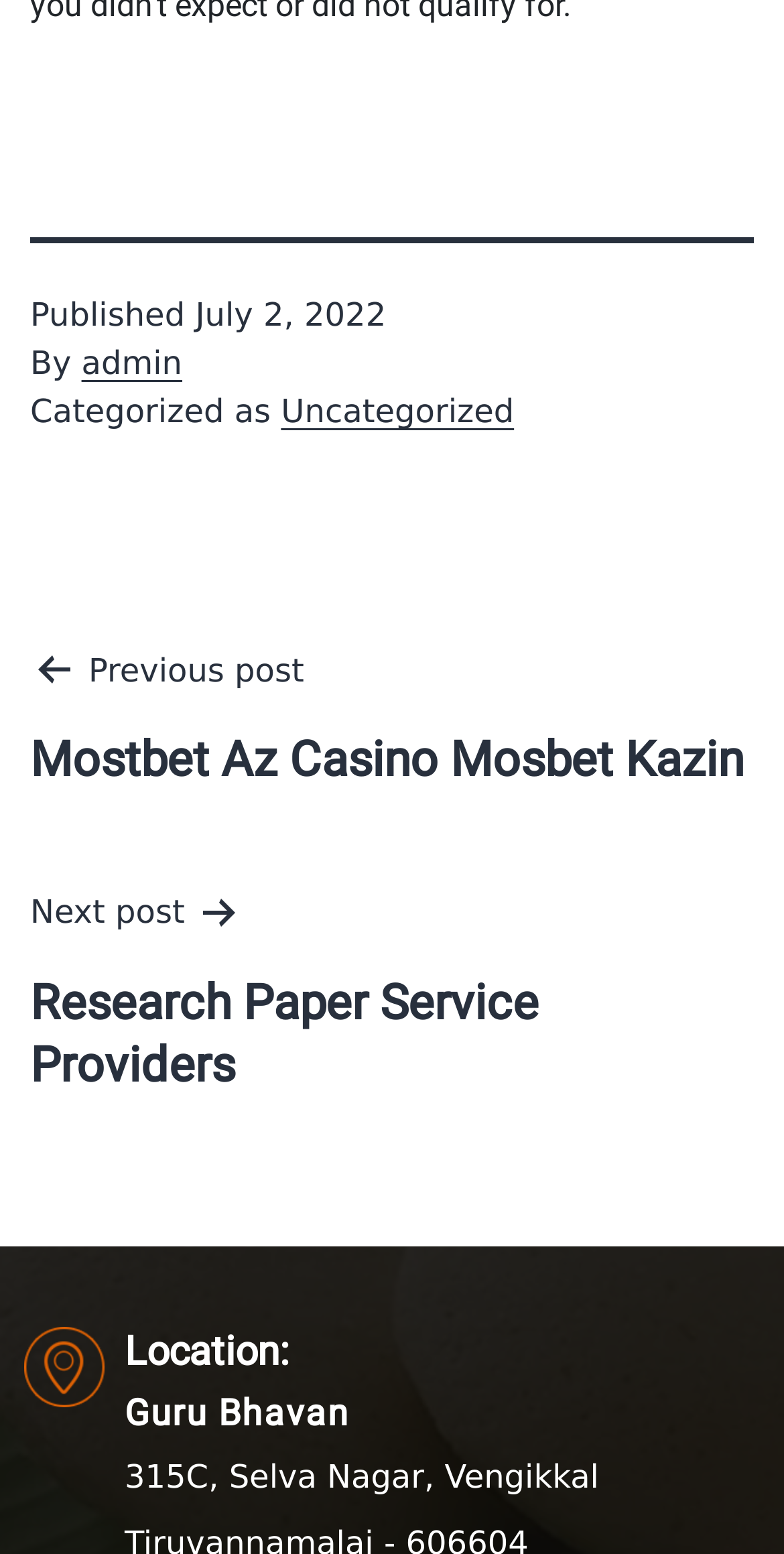Who is the author of the post?
Provide a fully detailed and comprehensive answer to the question.

I found the author of the post by looking at the footer section of the webpage, where it says 'By' followed by the author's name 'admin', which is a link.